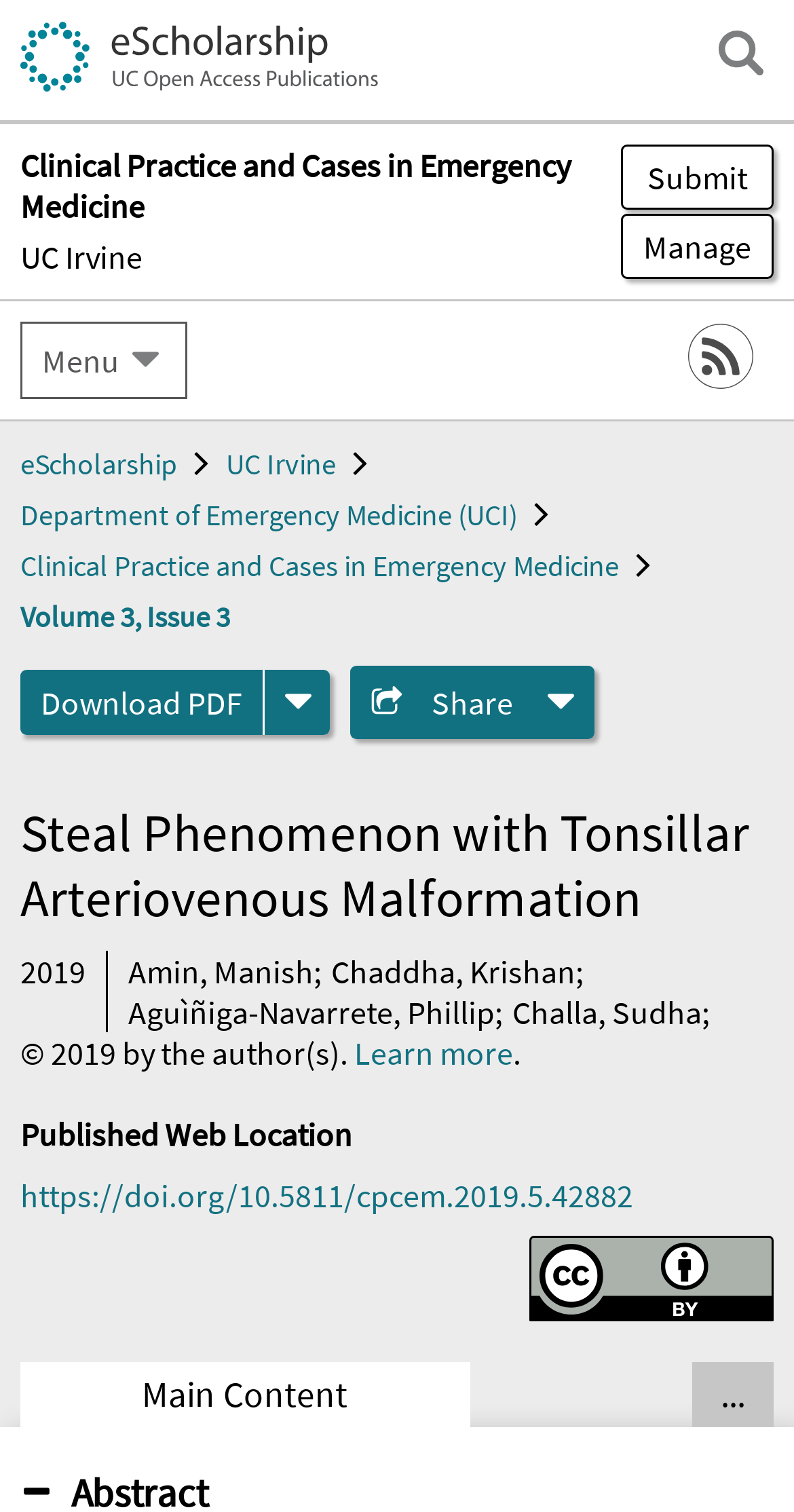Please provide the bounding box coordinates for the element that needs to be clicked to perform the following instruction: "Search for articles". The coordinates should be given as four float numbers between 0 and 1, i.e., [left, top, right, bottom].

[0.892, 0.013, 0.974, 0.057]